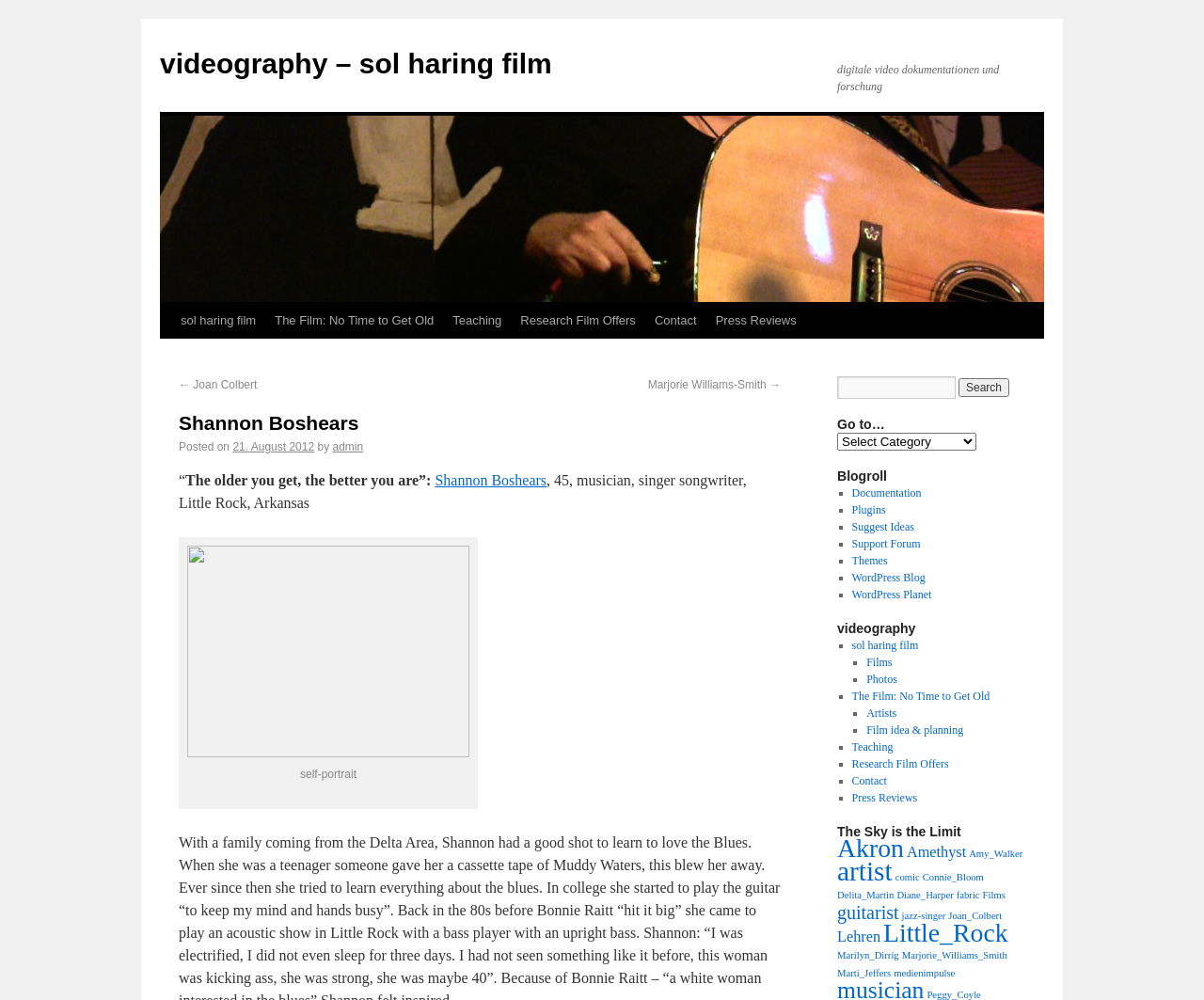Please locate the UI element described by "parent_node: self-portrait" and provide its bounding box coordinates.

[0.152, 0.744, 0.394, 0.76]